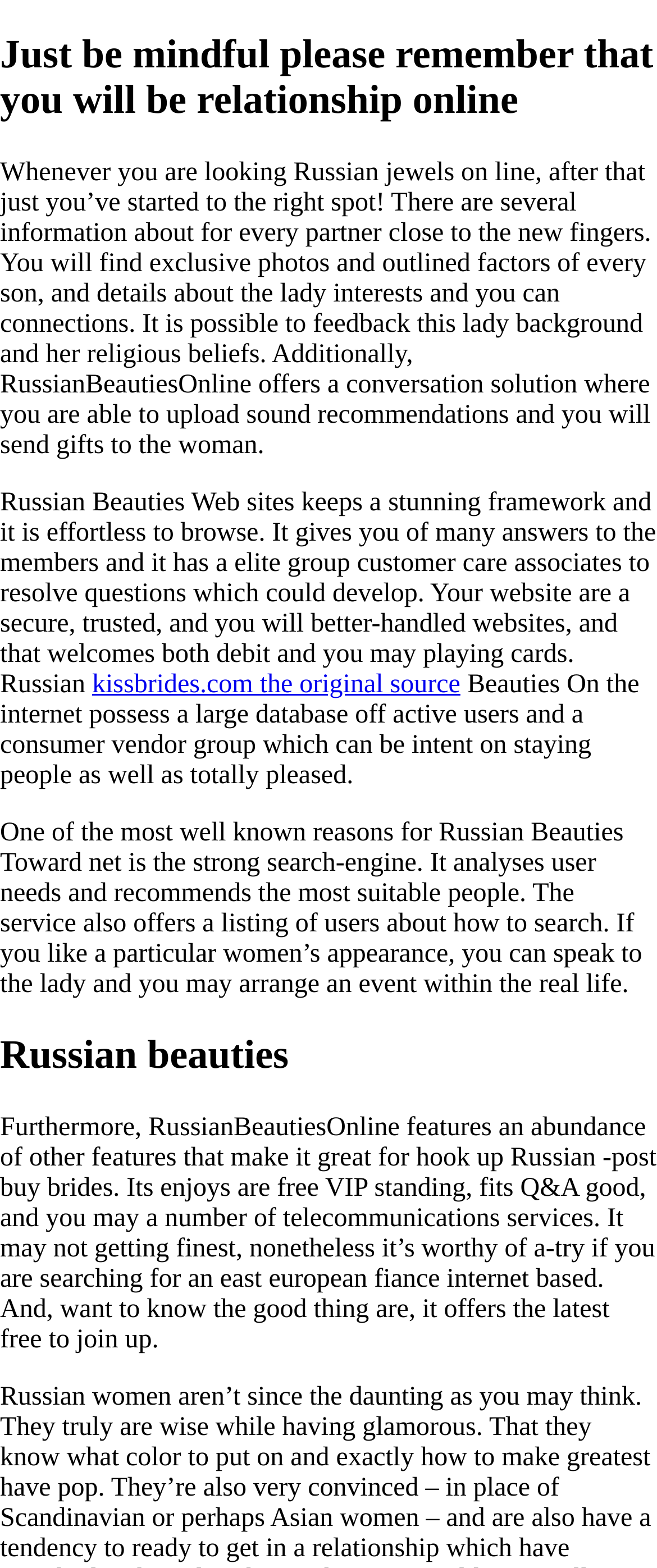Predict the bounding box for the UI component with the following description: "kissbrides.com the original source".

[0.14, 0.427, 0.701, 0.446]